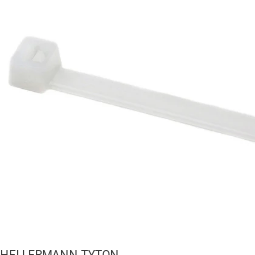Offer a detailed account of the various components present in the image.

This image features a transparent, 8-inch cable tie from Hellermann Tyton, identified as the T50R9C2 model. The cable tie is designed for a tensile strength of 50 pounds and is manufactured from high-quality PA66 material, ensuring durability and reliability for a variety of applications. The tie's flexible design allows for easy use in securing and organizing cables, providing a neat solution for both professional and personal projects. Displayed alongside the cable tie is the Hellermann Tyton brand name, emphasizing its reputation for quality in cable management solutions.